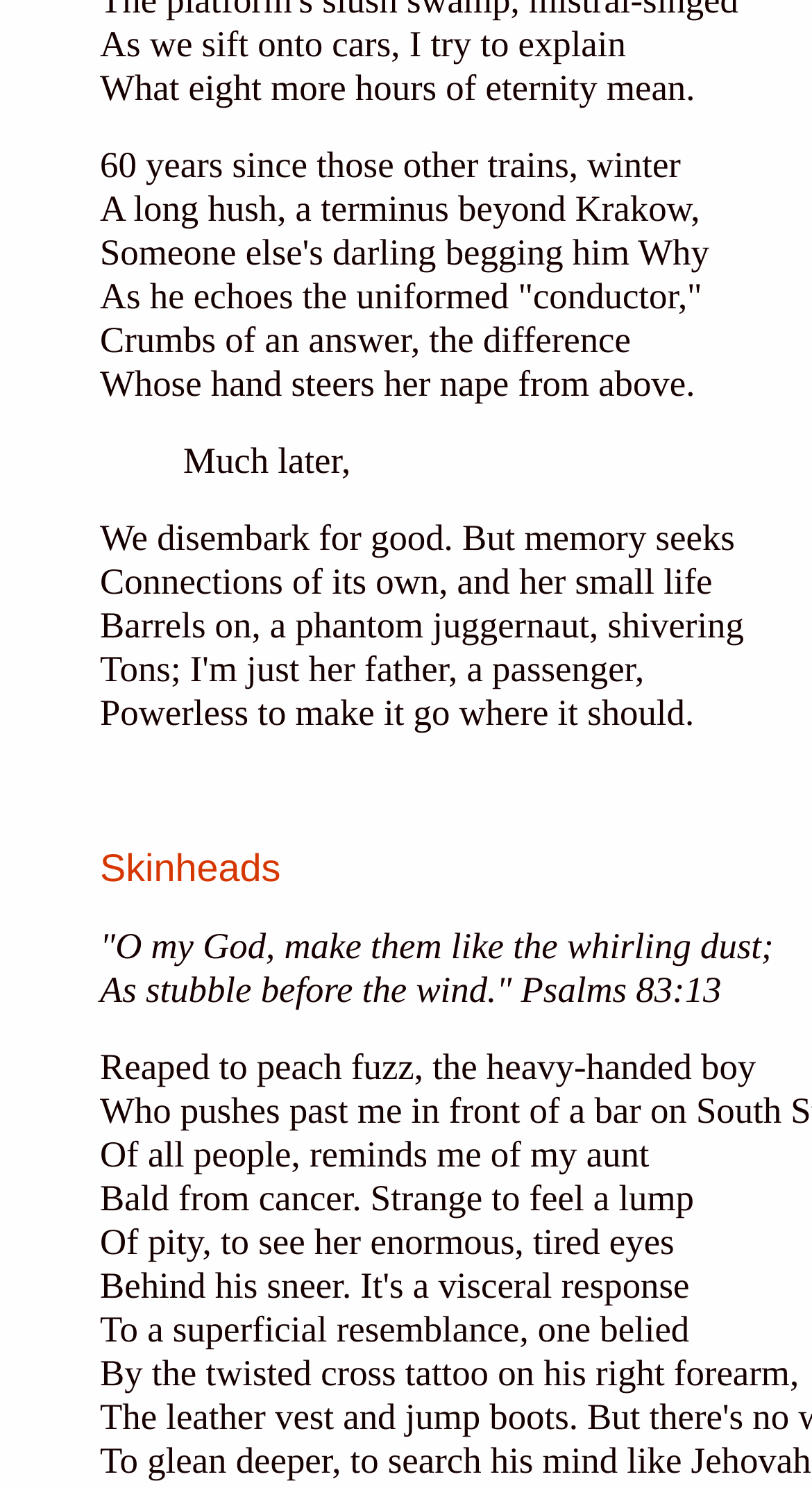Using the element description: "Skinheads", determine the bounding box coordinates for the specified UI element. The coordinates should be four float numbers between 0 and 1, [left, top, right, bottom].

[0.123, 0.574, 0.346, 0.598]